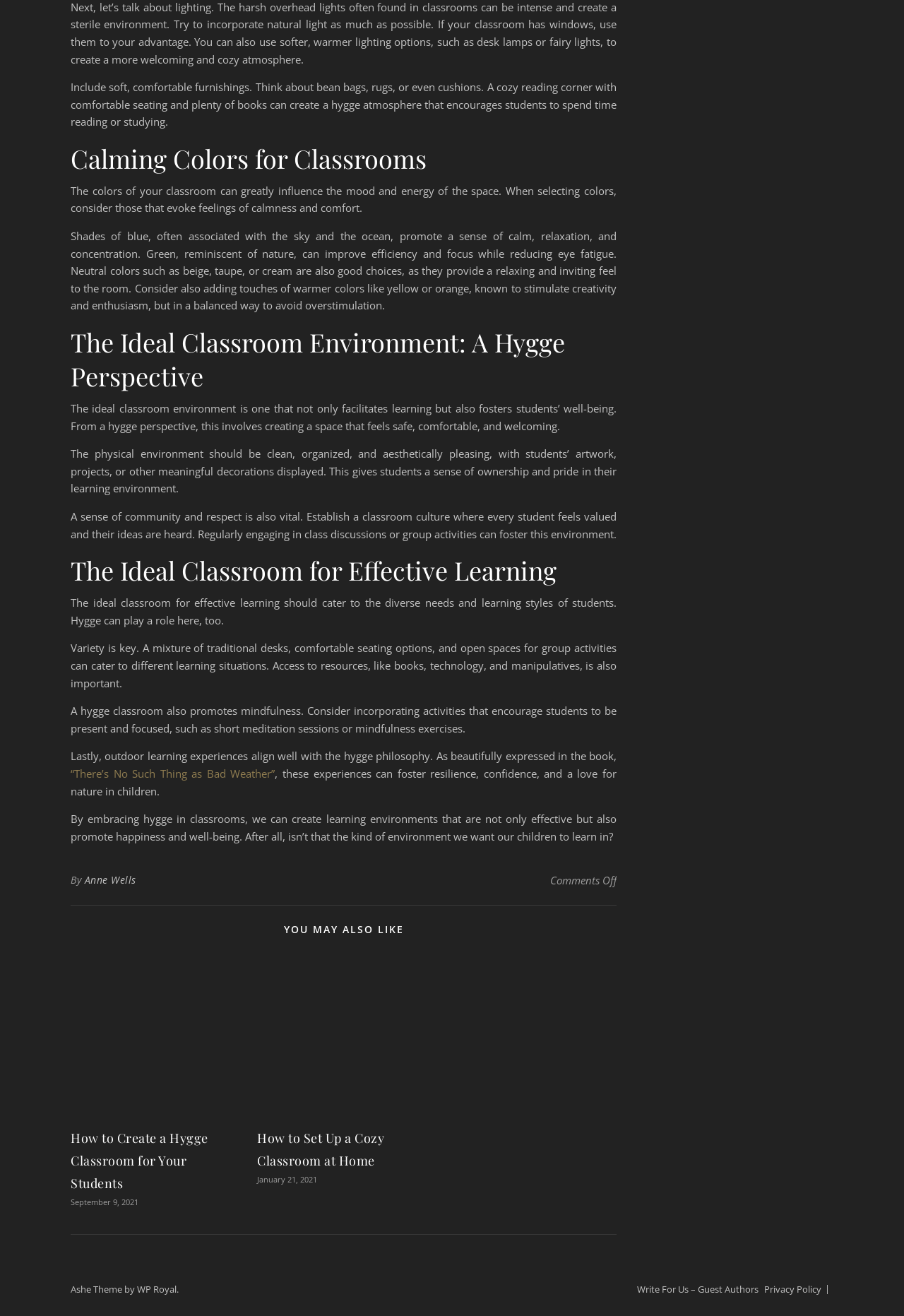Find the bounding box coordinates of the area to click in order to follow the instruction: "Click the link to read about 'How to Create a Hygge Classroom for Your Students'".

[0.078, 0.858, 0.23, 0.905]